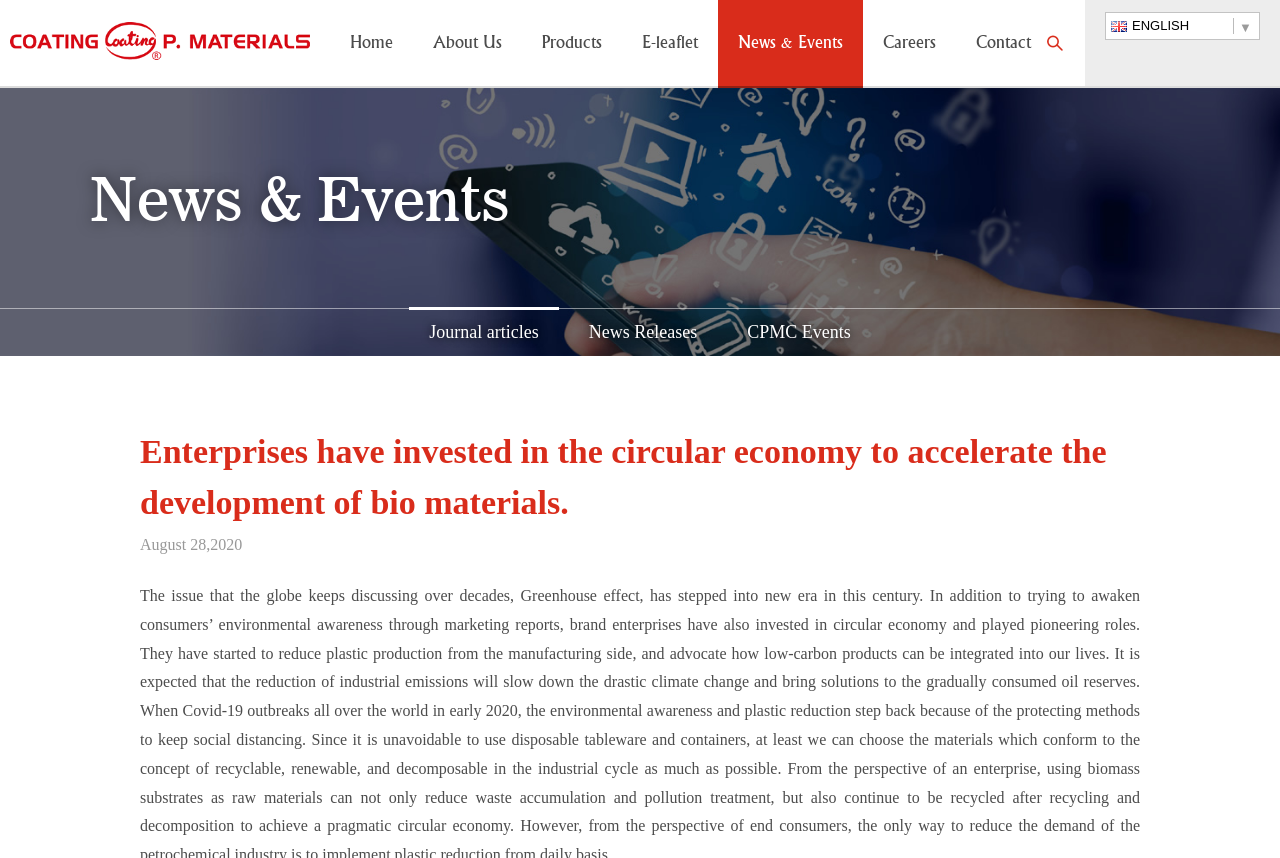Determine the bounding box coordinates for the area you should click to complete the following instruction: "Click on the English dropdown".

[0.863, 0.014, 0.984, 0.046]